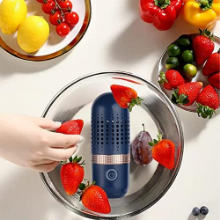Respond to the question below with a single word or phrase:
What is the power supply requirement of the device?

5V/8W